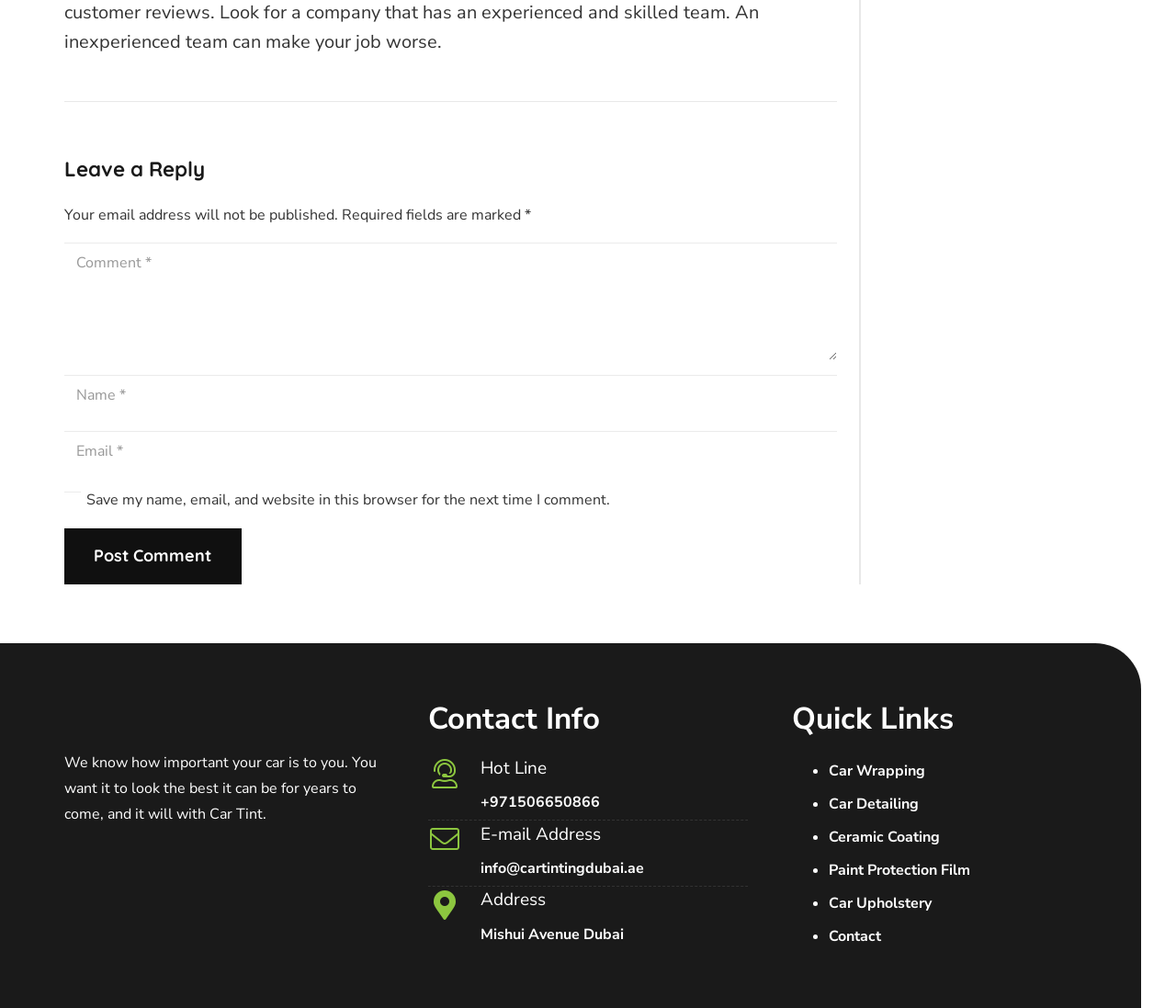Provide the bounding box coordinates for the UI element that is described by this text: "Car Wrapping". The coordinates should be in the form of four float numbers between 0 and 1: [left, top, right, bottom].

[0.705, 0.755, 0.787, 0.775]